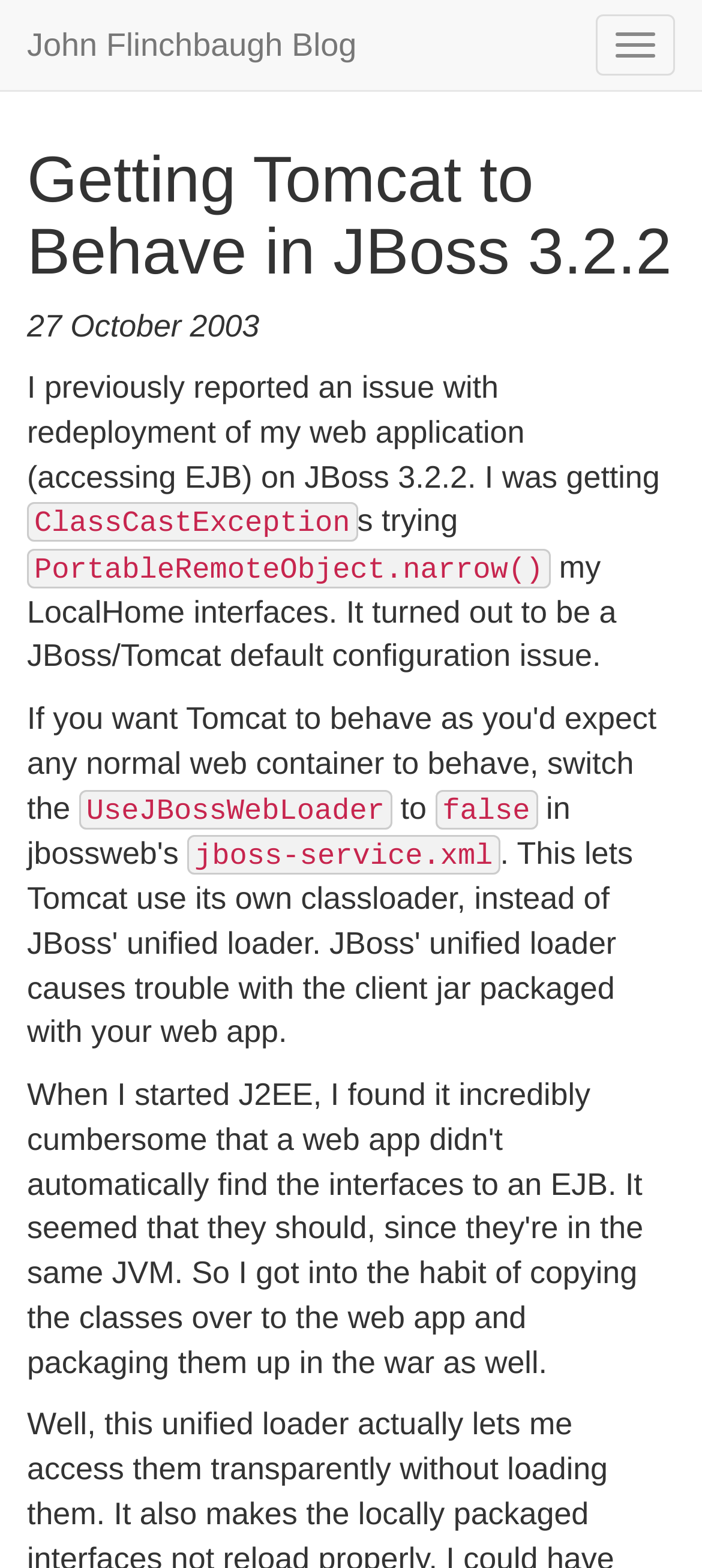Using the format (top-left x, top-left y, bottom-right x, bottom-right y), provide the bounding box coordinates for the described UI element. All values should be floating point numbers between 0 and 1: John Flinchbaugh Blog

[0.0, 0.0, 0.547, 0.057]